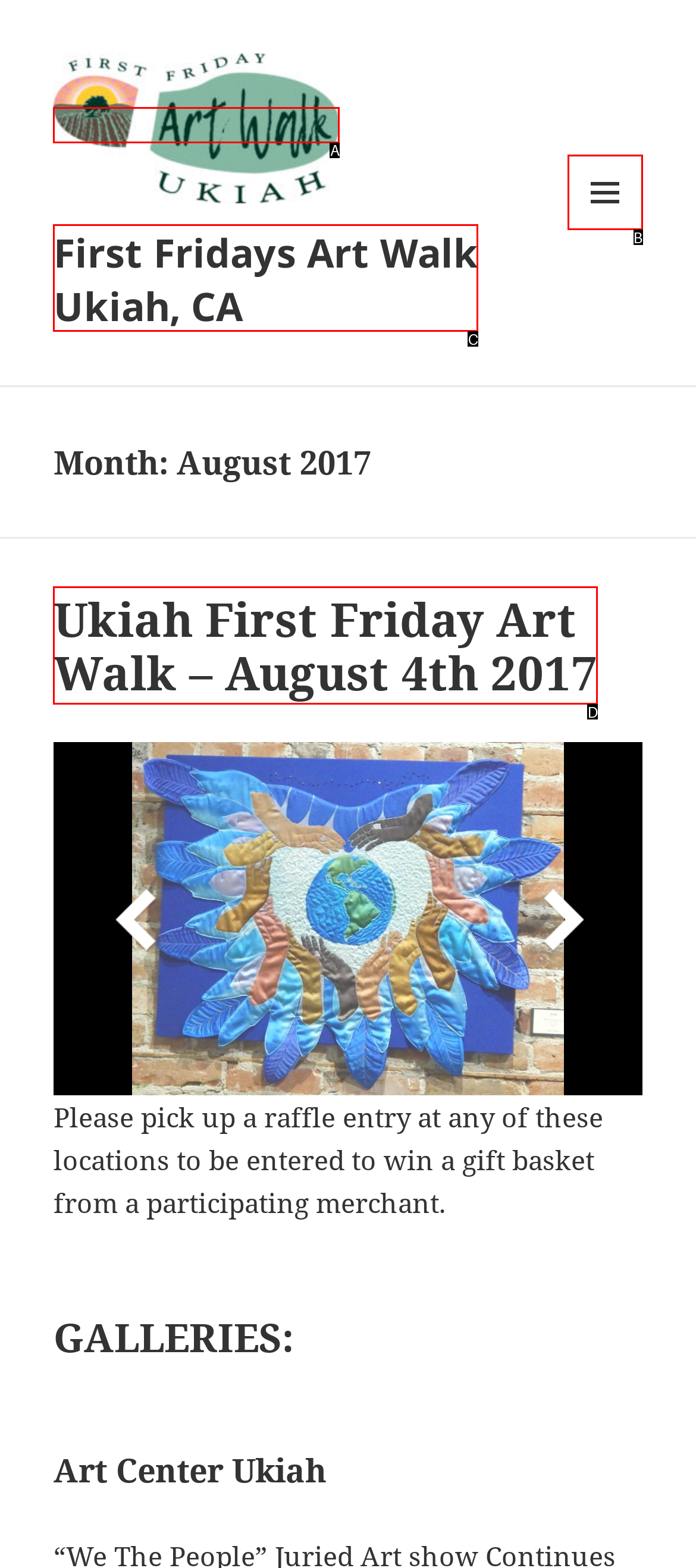Based on the description: Menu and widgets, identify the matching lettered UI element.
Answer by indicating the letter from the choices.

B